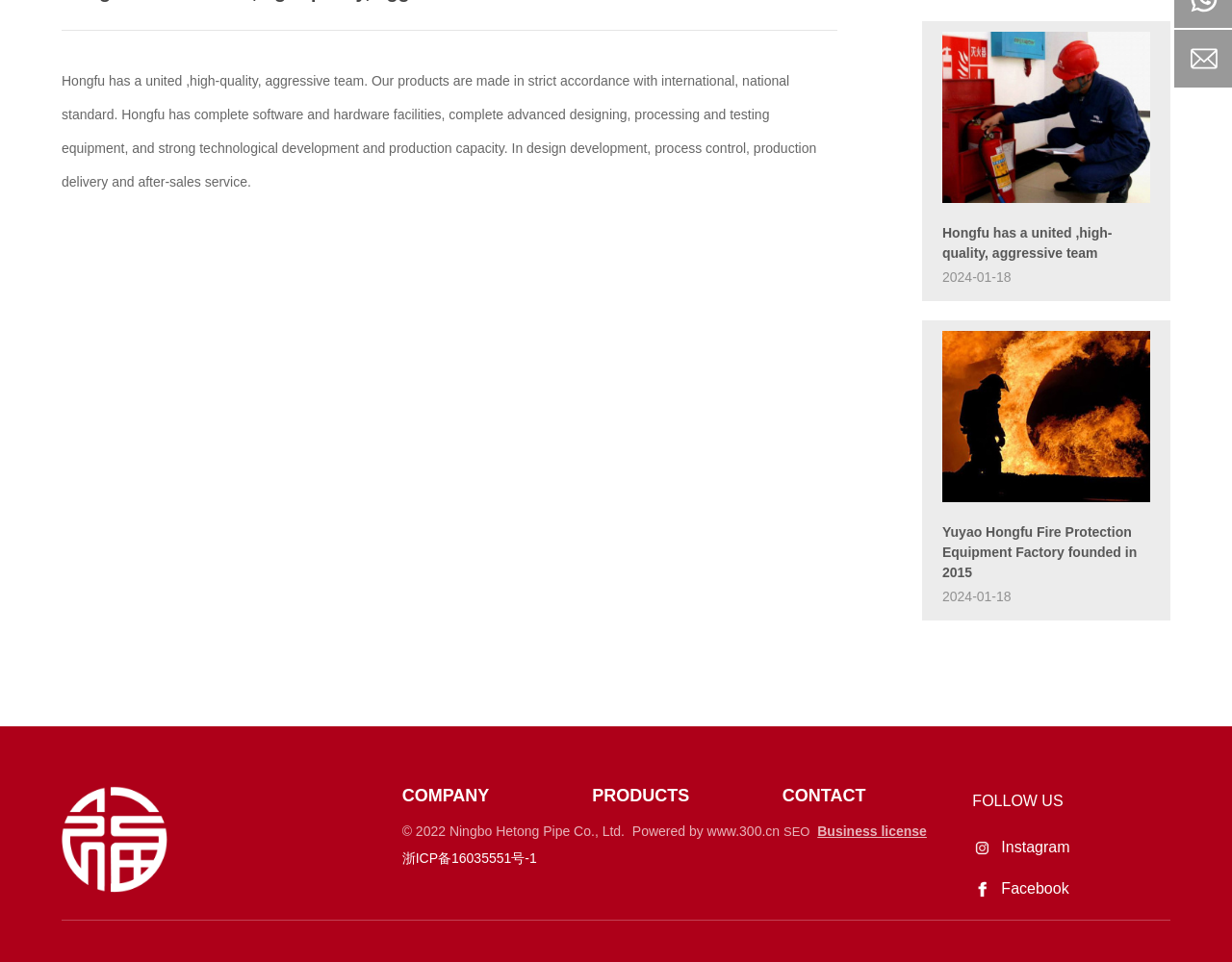Please locate the UI element described by "alt="Hongfu" title="Hongfu"" and provide its bounding box coordinates.

[0.765, 0.113, 0.934, 0.129]